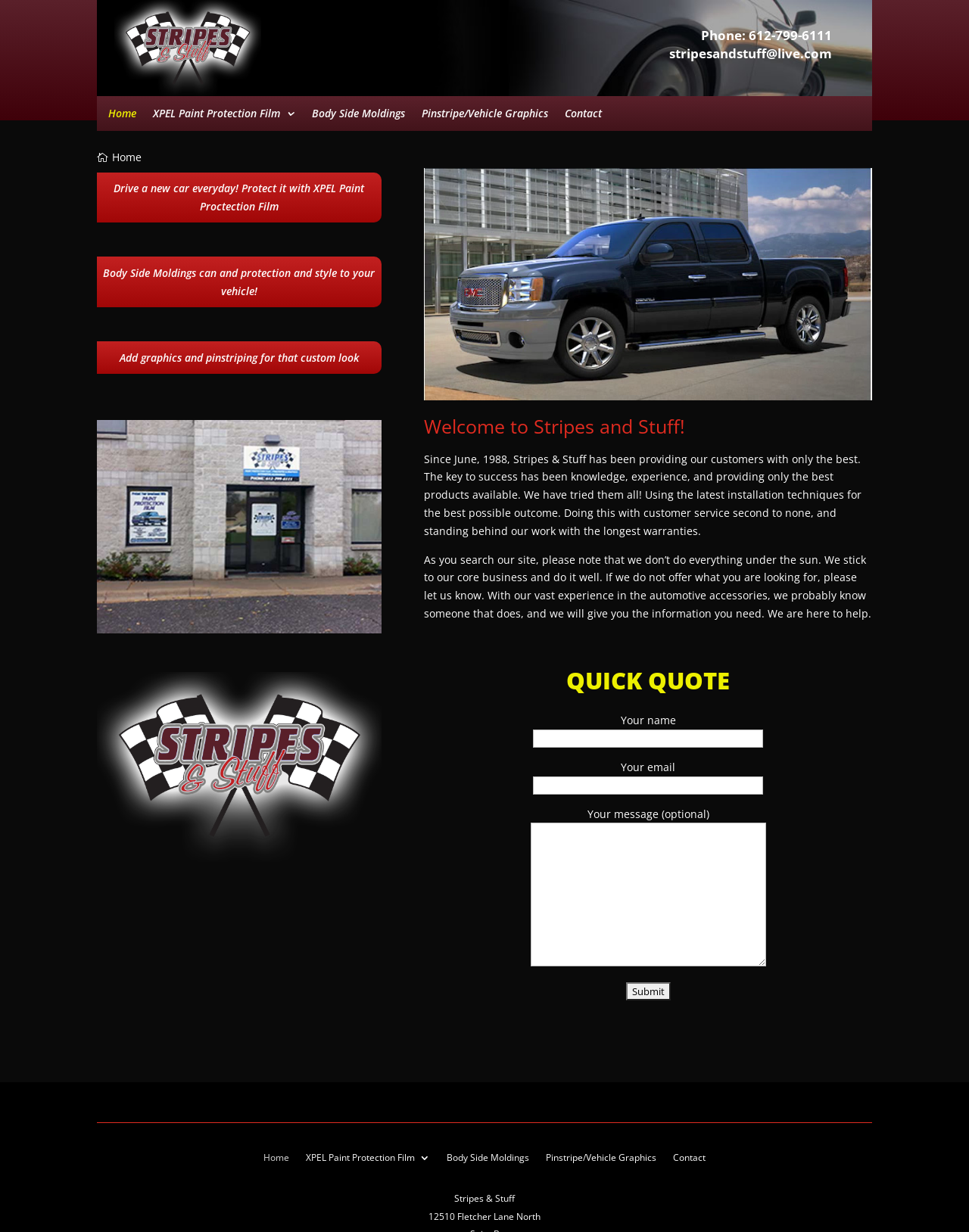Identify and generate the primary title of the webpage.

Welcome to Stripes and Stuff!